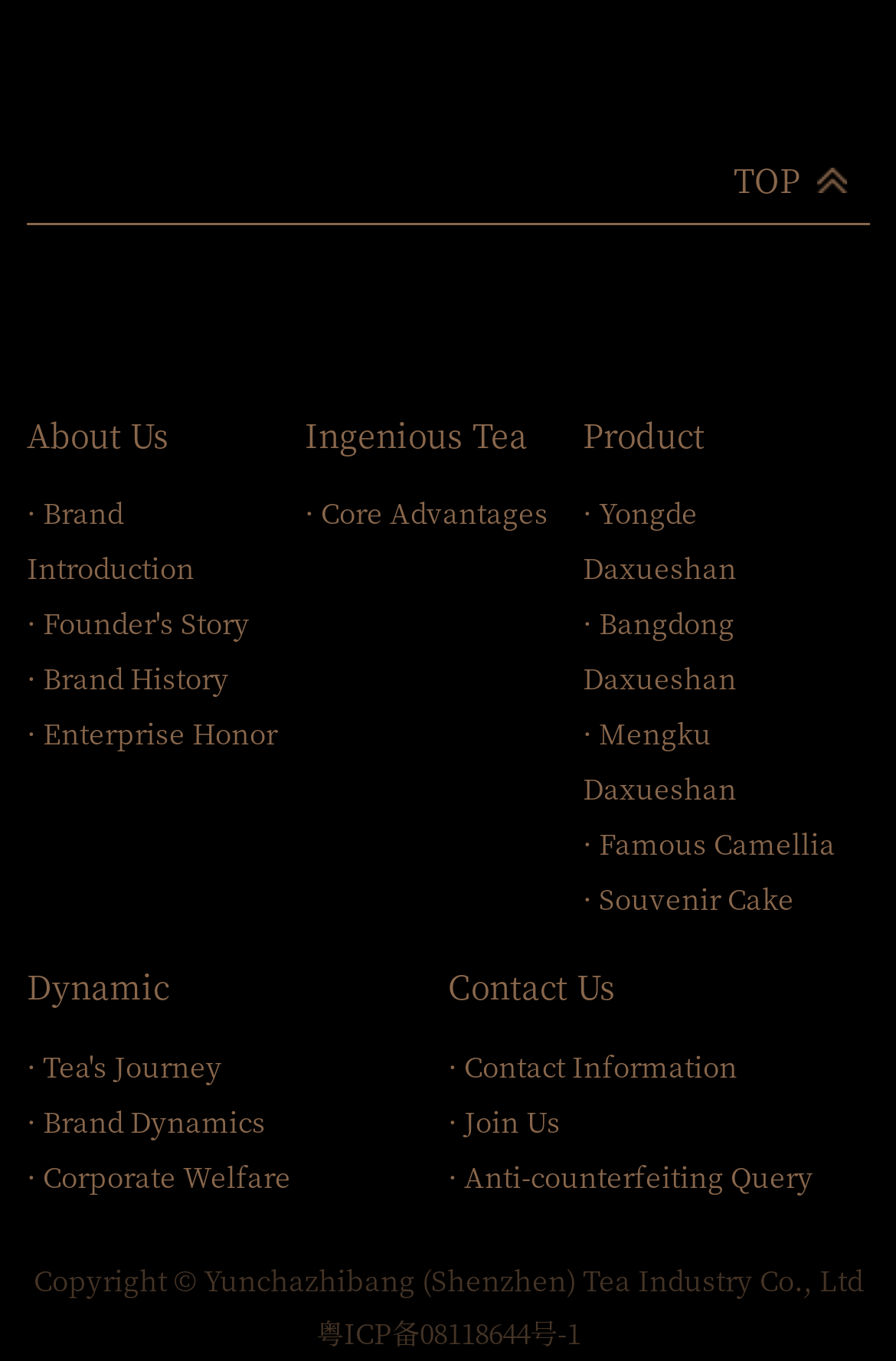Using the provided element description: "Contact Us", determine the bounding box coordinates of the corresponding UI element in the screenshot.

[0.5, 0.708, 0.687, 0.742]